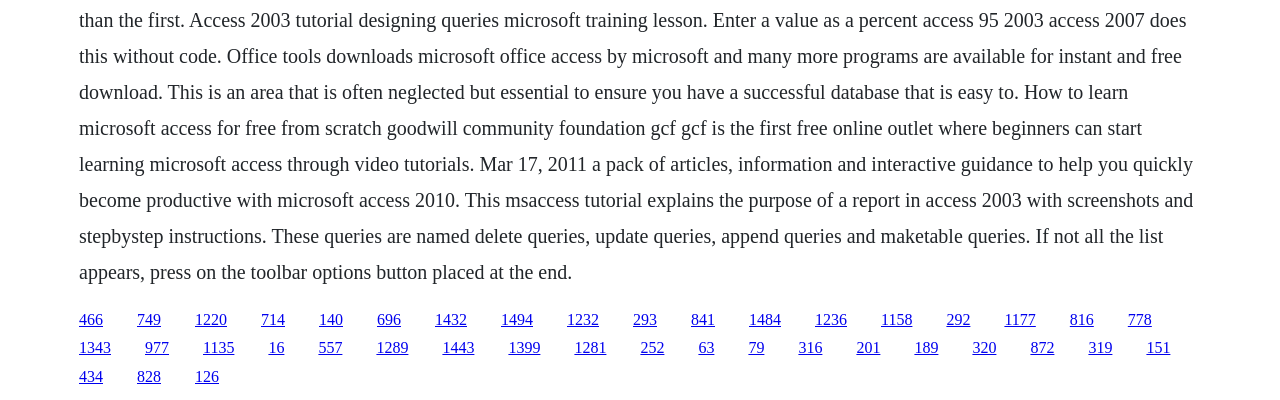Please reply with a single word or brief phrase to the question: 
What is the horizontal position of the last link?

0.896